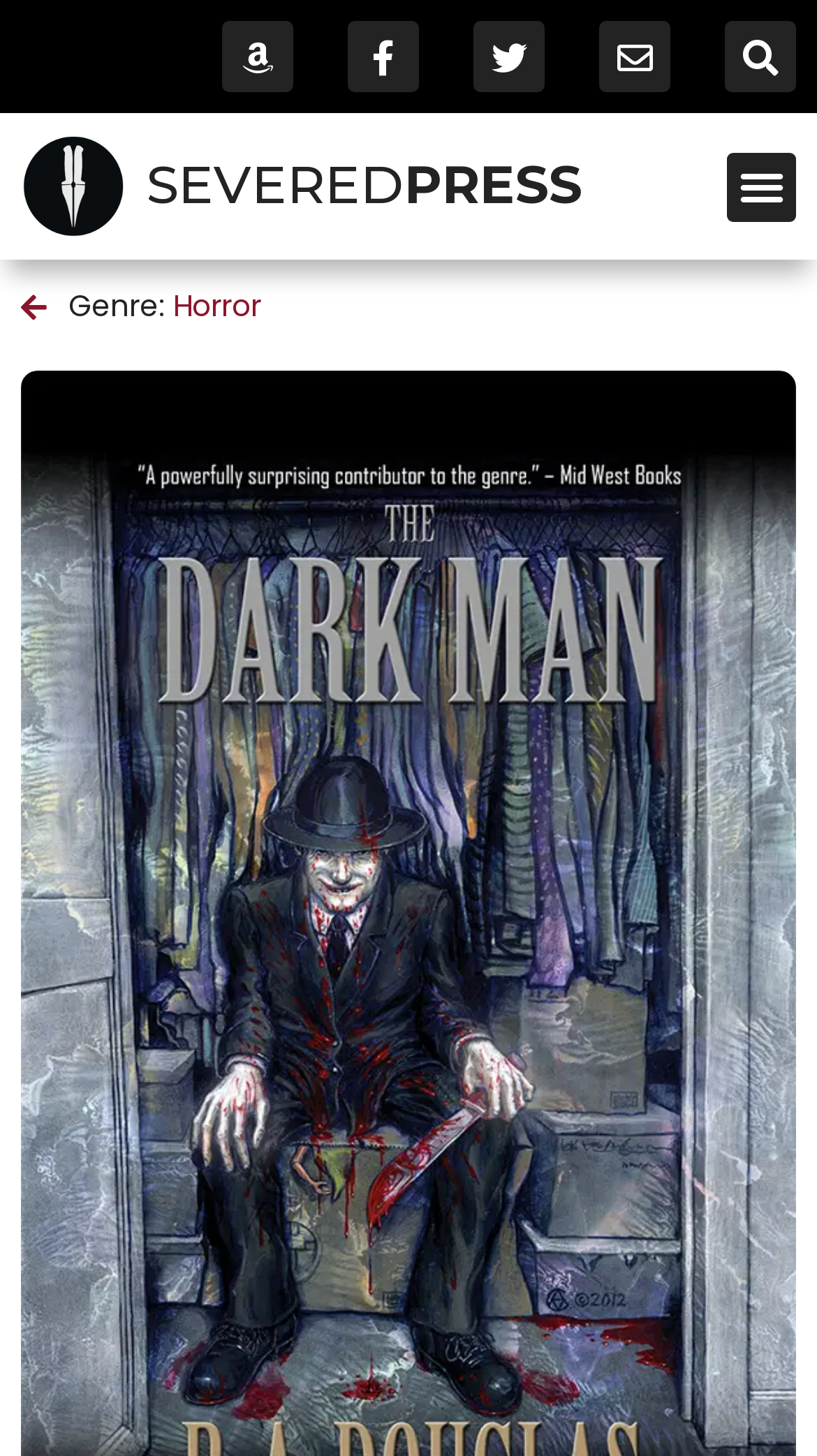Using the element description: "Envelope", determine the bounding box coordinates. The coordinates should be in the format [left, top, right, bottom], with values between 0 and 1.

[0.733, 0.014, 0.821, 0.063]